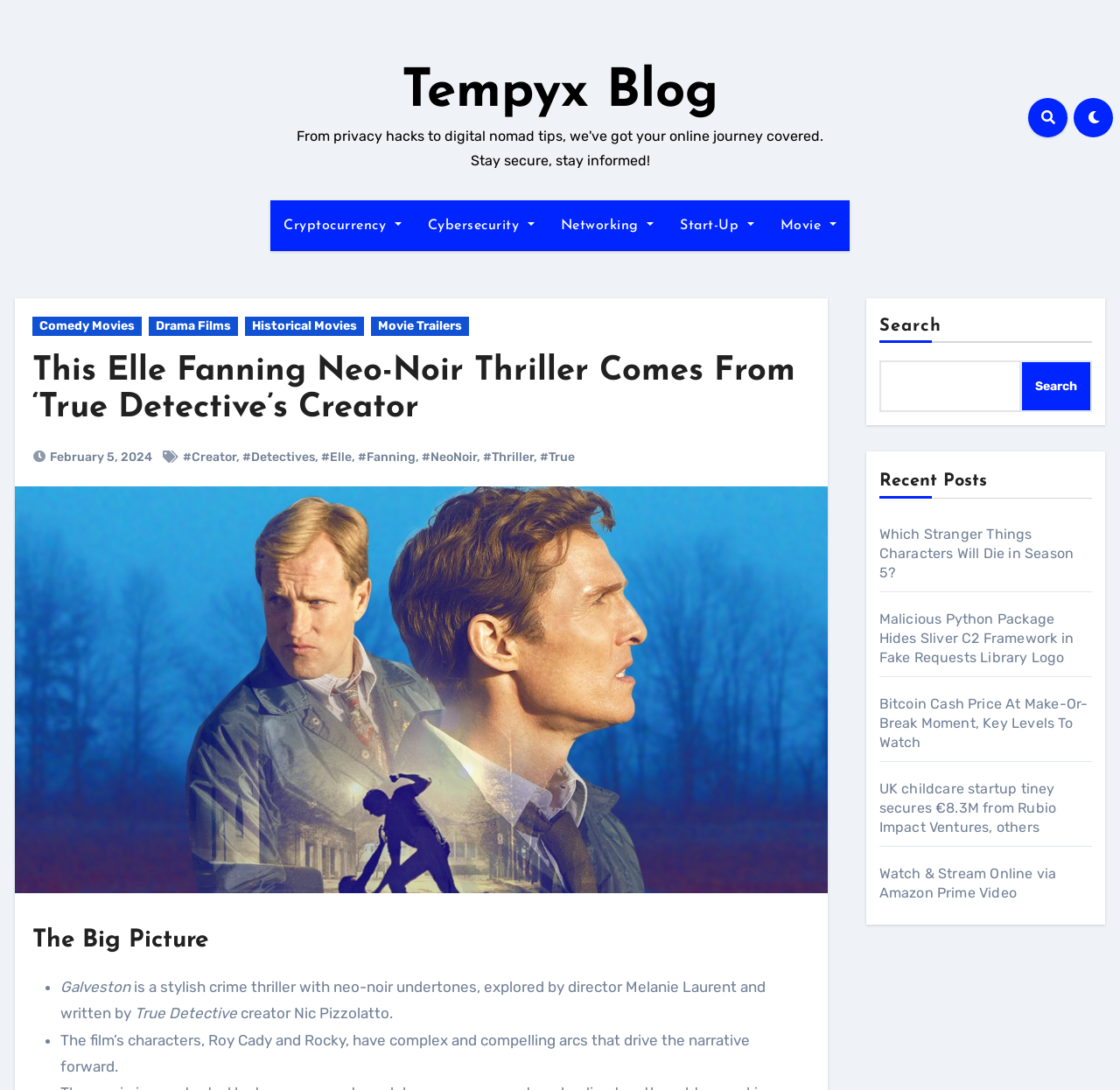Elaborate on the webpage's design and content in a detailed caption.

This webpage is a blog post about a movie titled "Galveston", a neo-noir thriller created by Nic Pizzolatto, the mastermind behind "True Detective". The page has a prominent heading at the top, "This Elle Fanning Neo-Noir Thriller Comes From 'True Detective's Creator", which is also a link. Below this heading, there is a list of links to various categories, including "Cryptocurrency", "Cybersecurity", "Networking", "Start-Up", and "Movie", with subcategories like "Comedy Movies", "Drama Films", and "Movie Trailers".

On the left side of the page, there is a column with a search bar at the top, followed by a heading "Recent Posts" and a list of links to recent articles, including "Which Stranger Things Characters Will Die in Season 5?", "Malicious Python Package Hides Sliver C2 Framework in Fake Requests Library Logo", and others.

The main content of the page is a summary of the movie "Galveston", which is described as a stylish crime thriller with neo-noir undertones. The text explains that the film's characters, Roy Cady and Rocky, have complex and compelling arcs that drive the narrative forward. There are also links to tags like "#Creator", "#Detectives", "#Elle", "#Fanning", "#NeoNoir", and "#Thriller" scattered throughout the text.

At the bottom of the page, there is a section with a heading "The Big Picture", which contains a list of bullet points summarizing the movie. The list includes a brief description of the film's plot and its connection to "True Detective" creator Nic Pizzolatto.